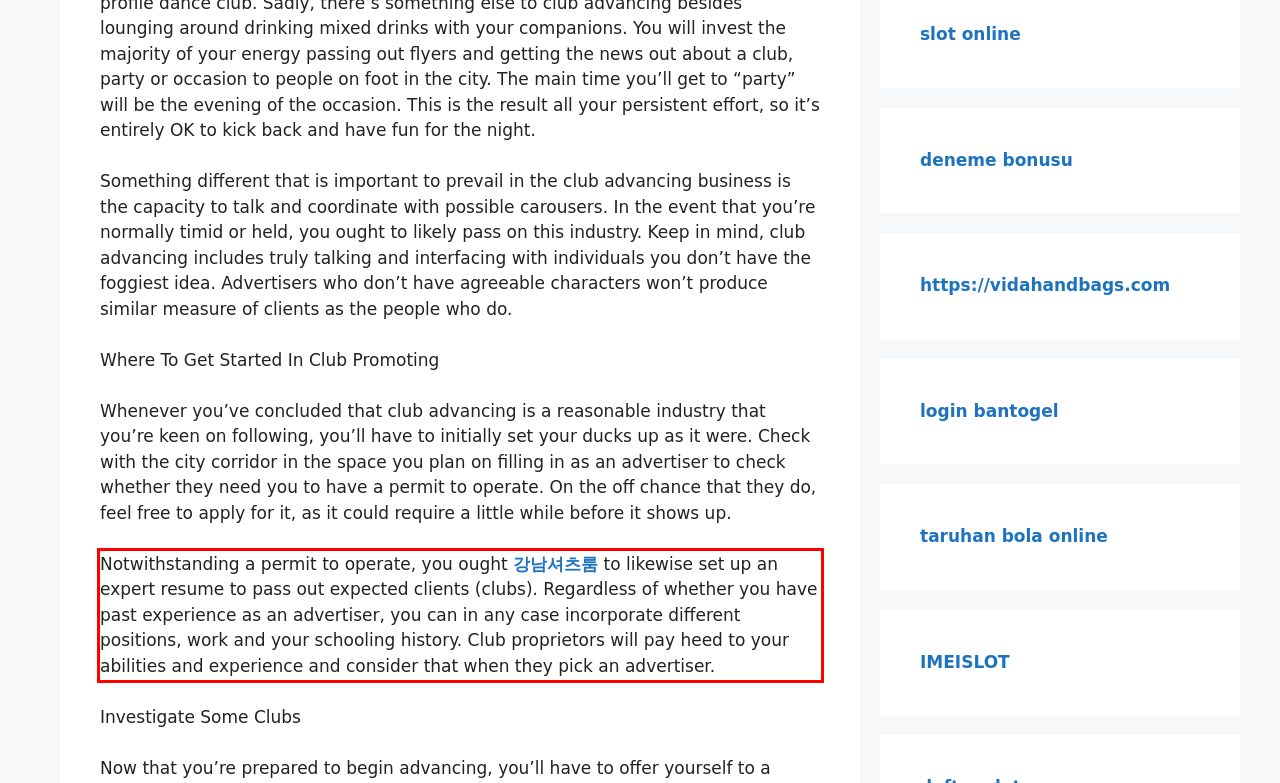Inspect the webpage screenshot that has a red bounding box and use OCR technology to read and display the text inside the red bounding box.

Notwithstanding a permit to operate, you ought 강남셔츠룸 to likewise set up an expert resume to pass out expected clients (clubs). Regardless of whether you have past experience as an advertiser, you can in any case incorporate different positions, work and your schooling history. Club proprietors will pay heed to your abilities and experience and consider that when they pick an advertiser.